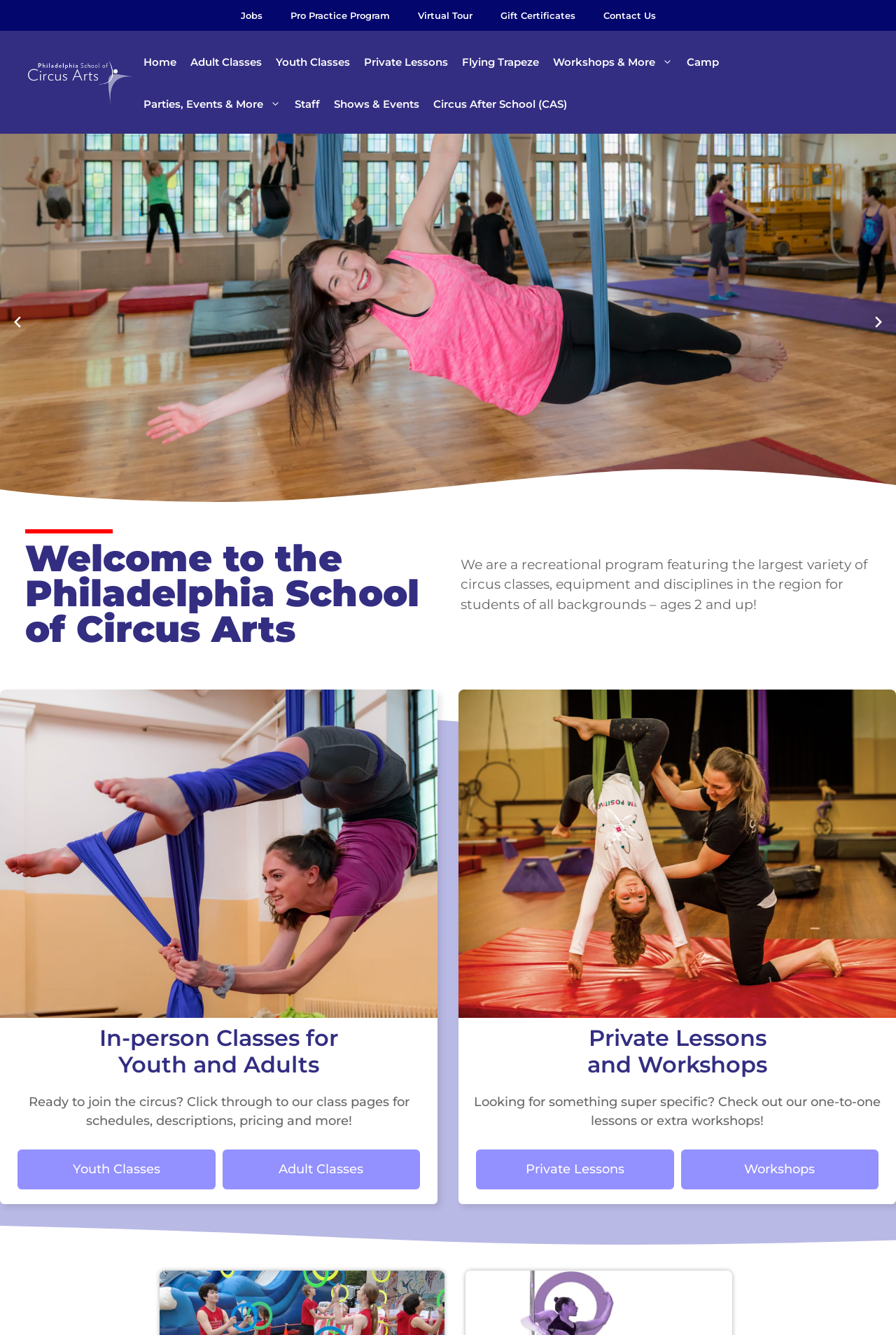Answer the following inquiry with a single word or phrase:
What type of school is this?

Circus school